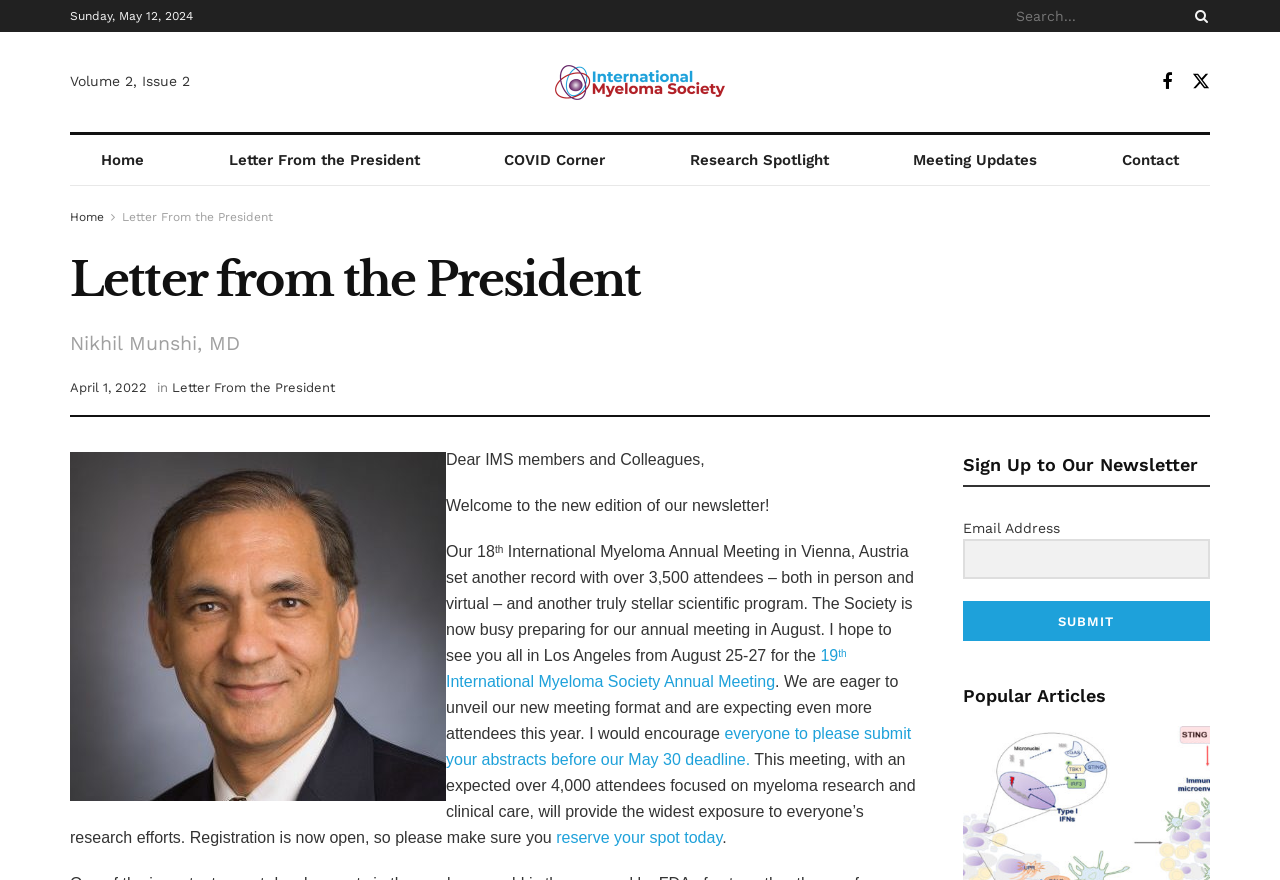Give a concise answer of one word or phrase to the question: 
How many attendees were there at the International Myeloma Annual Meeting in Vienna?

over 3,500